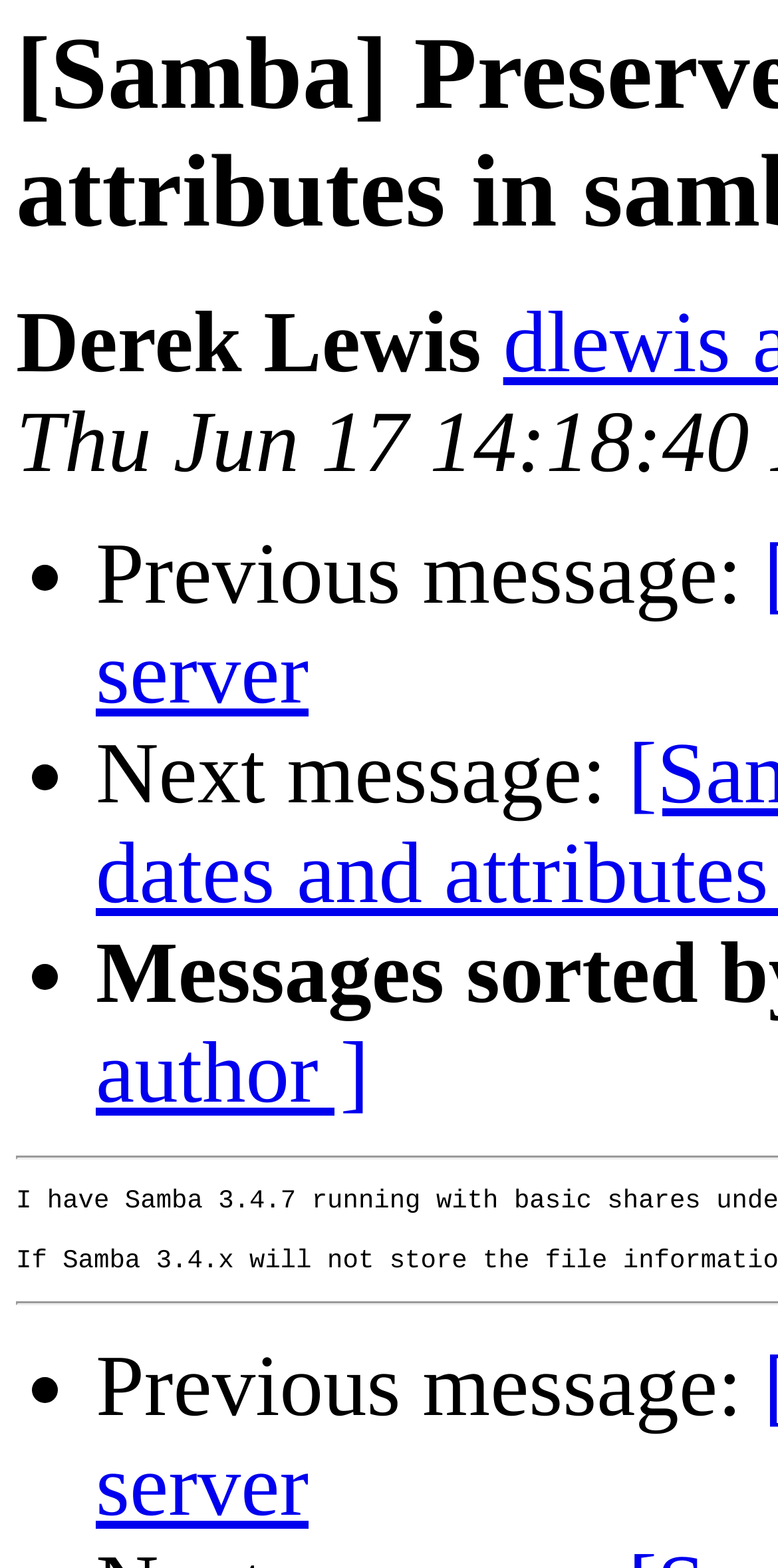Identify the text that serves as the heading for the webpage and generate it.

[Samba] Preserve create/modify dates and attributes in samba